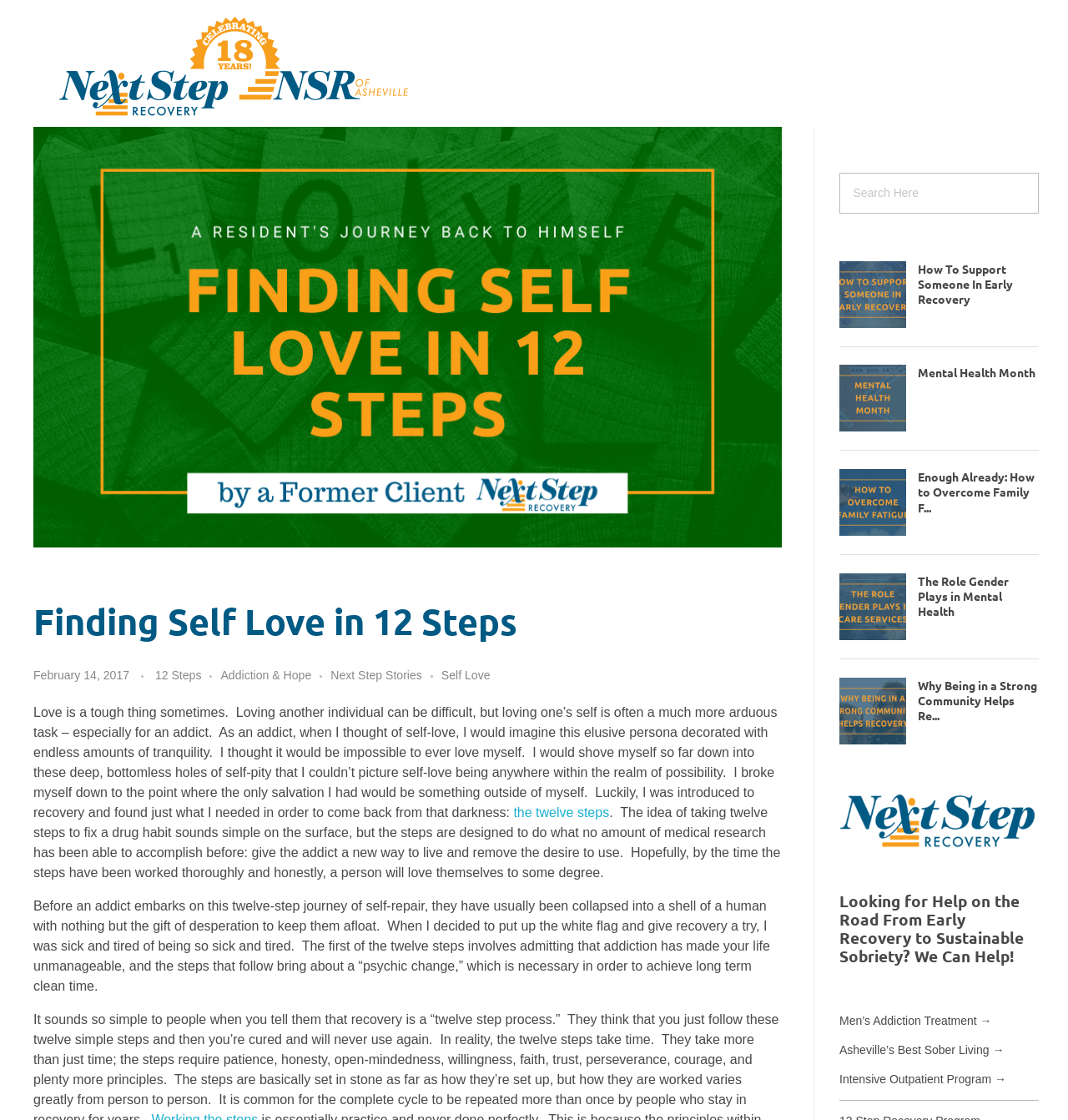Determine the coordinates of the bounding box that should be clicked to complete the instruction: "Search for something in the search box". The coordinates should be represented by four float numbers between 0 and 1: [left, top, right, bottom].

[0.786, 0.154, 0.973, 0.191]